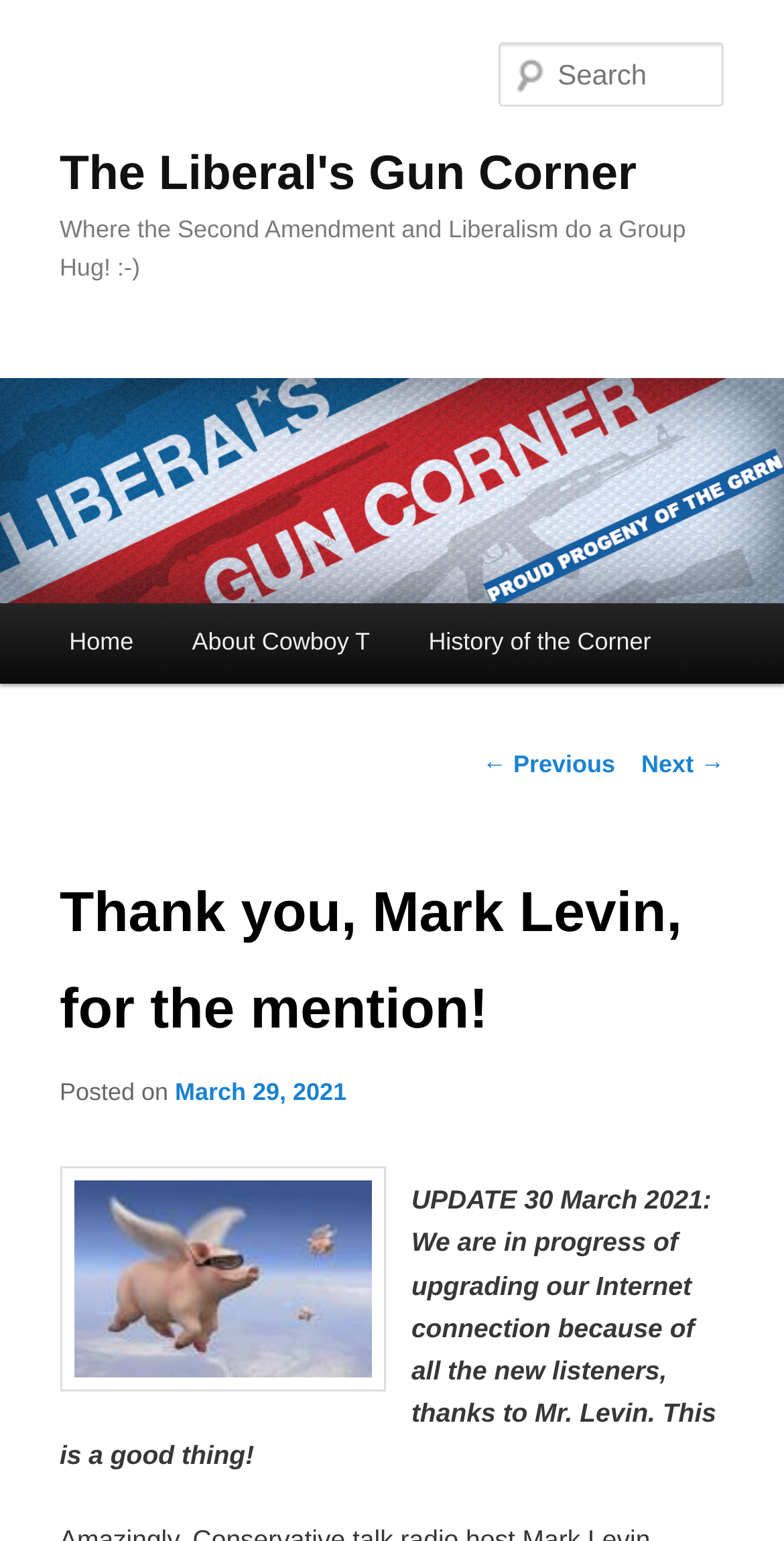Find the bounding box coordinates of the clickable region needed to perform the following instruction: "Read the about page". The coordinates should be provided as four float numbers between 0 and 1, i.e., [left, top, right, bottom].

[0.208, 0.392, 0.509, 0.444]